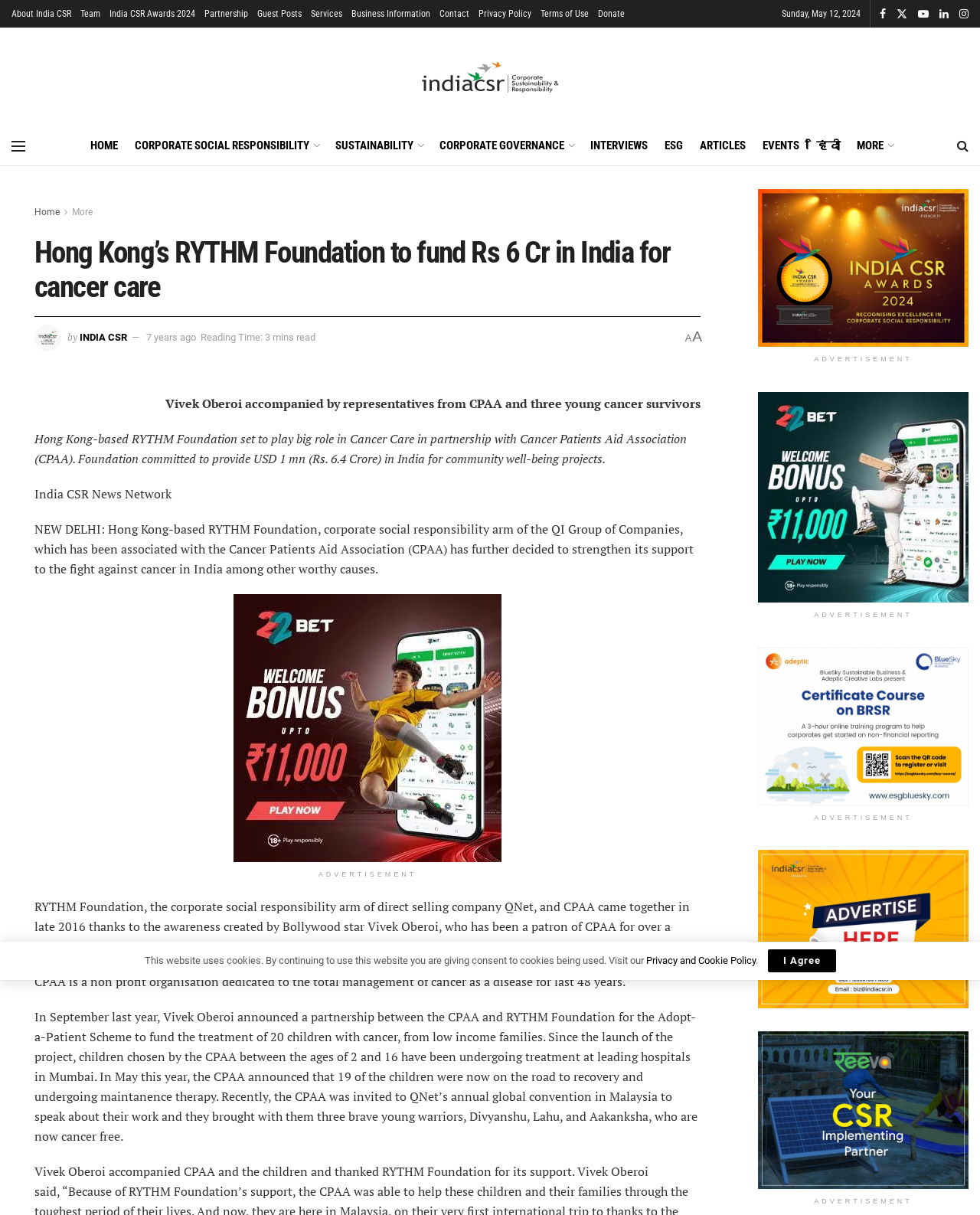Can you specify the bounding box coordinates for the region that should be clicked to fulfill this instruction: "Click on the 'MORE' link".

[0.874, 0.11, 0.911, 0.129]